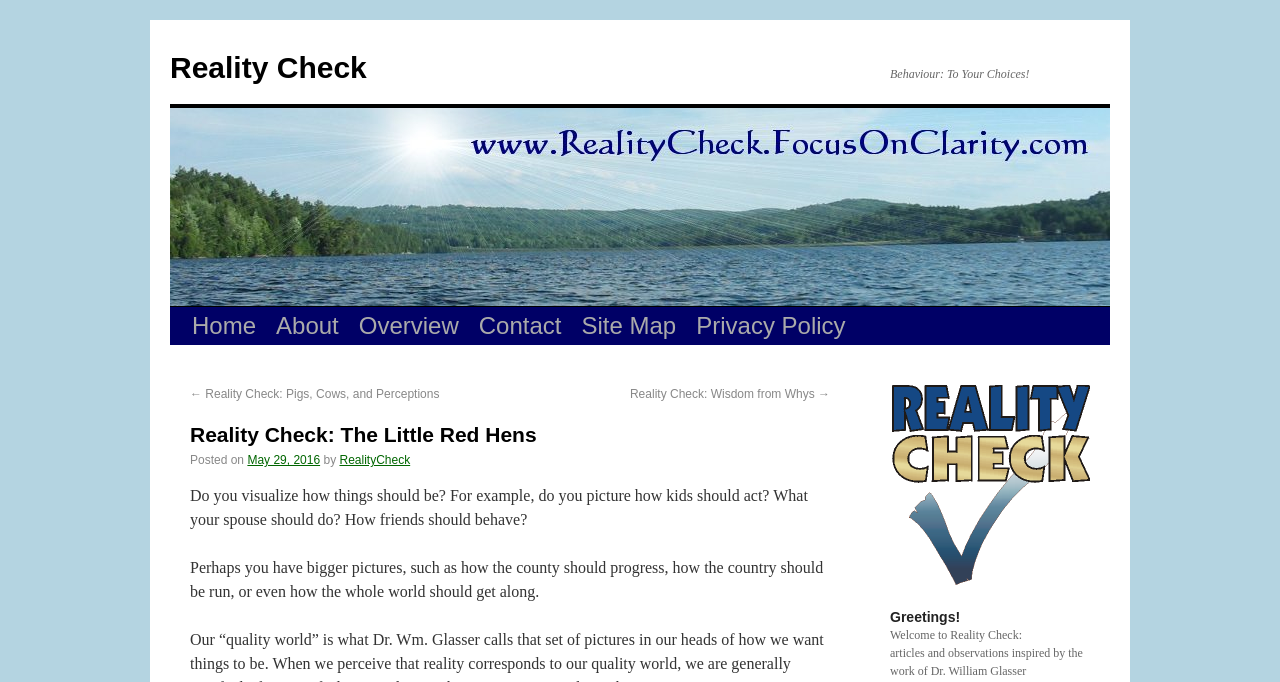Please provide a comprehensive response to the question based on the details in the image: What is the name of the author of the article?

I found the answer by looking at the 'by' text followed by a link, which indicates the author's name. The link has the text 'RealityCheck'.